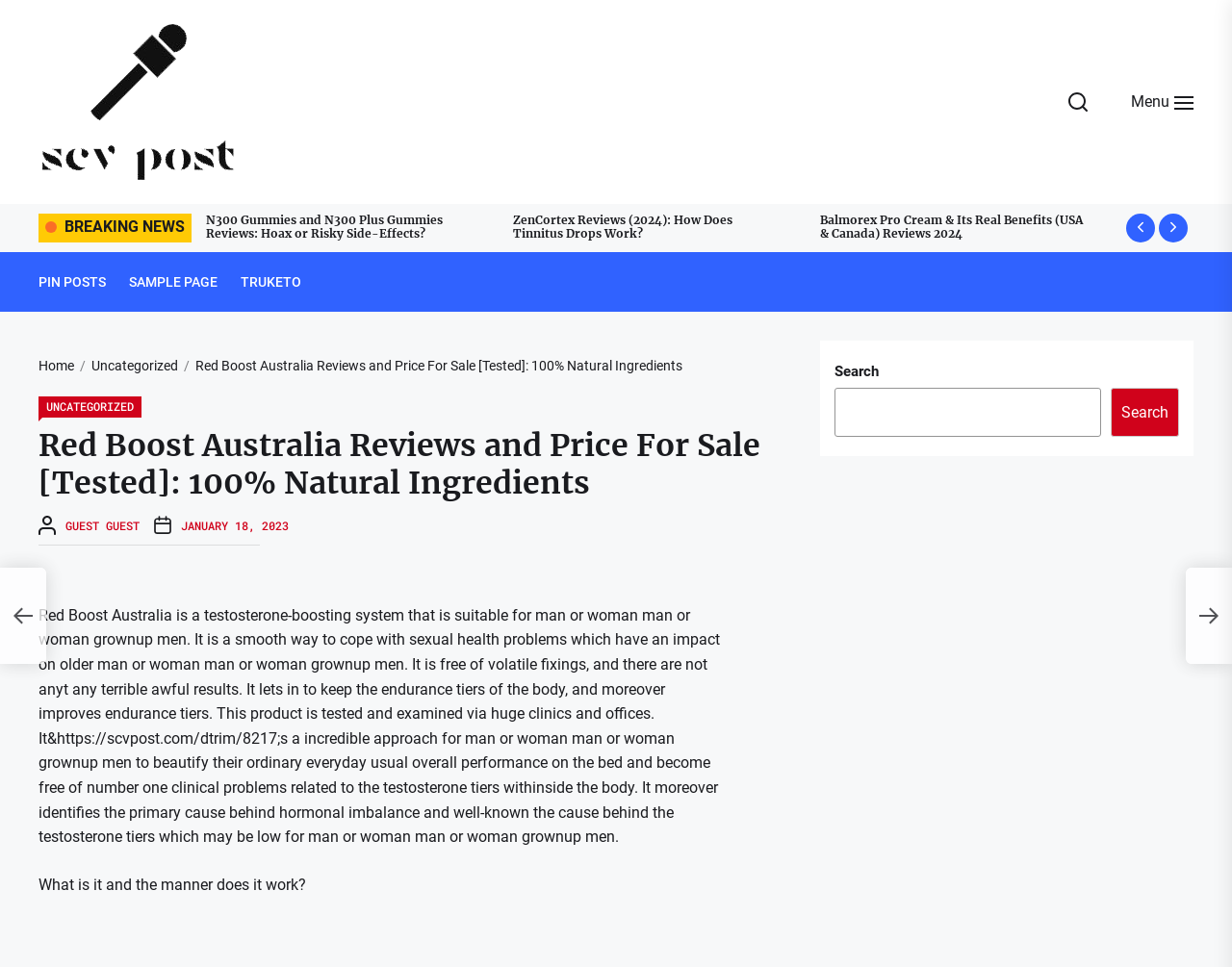What is the navigation menu located at?
Using the image as a reference, give a one-word or short phrase answer.

Top of the page